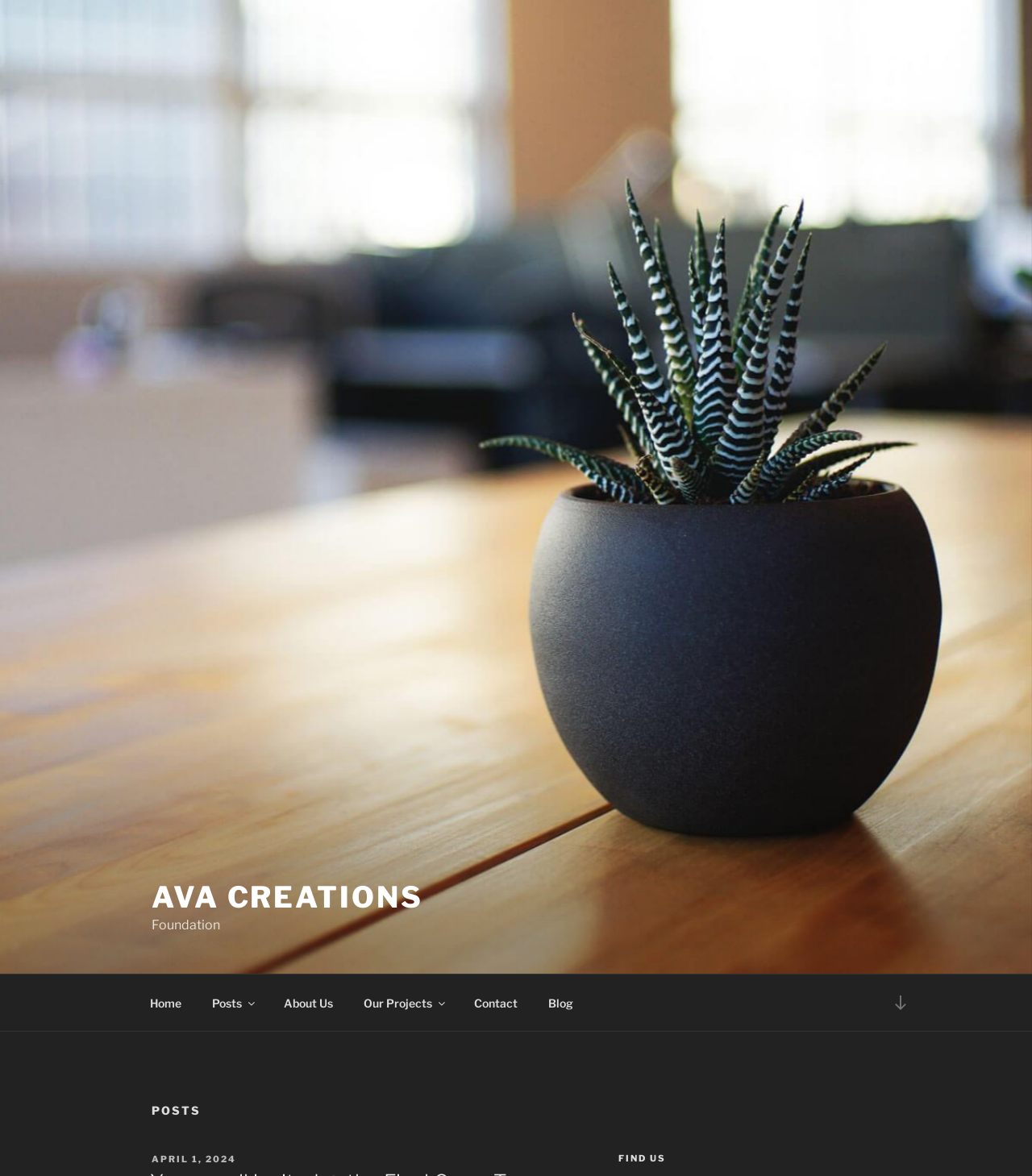Determine the bounding box coordinates of the clickable region to follow the instruction: "Visit the Blog page".

[0.517, 0.836, 0.569, 0.869]